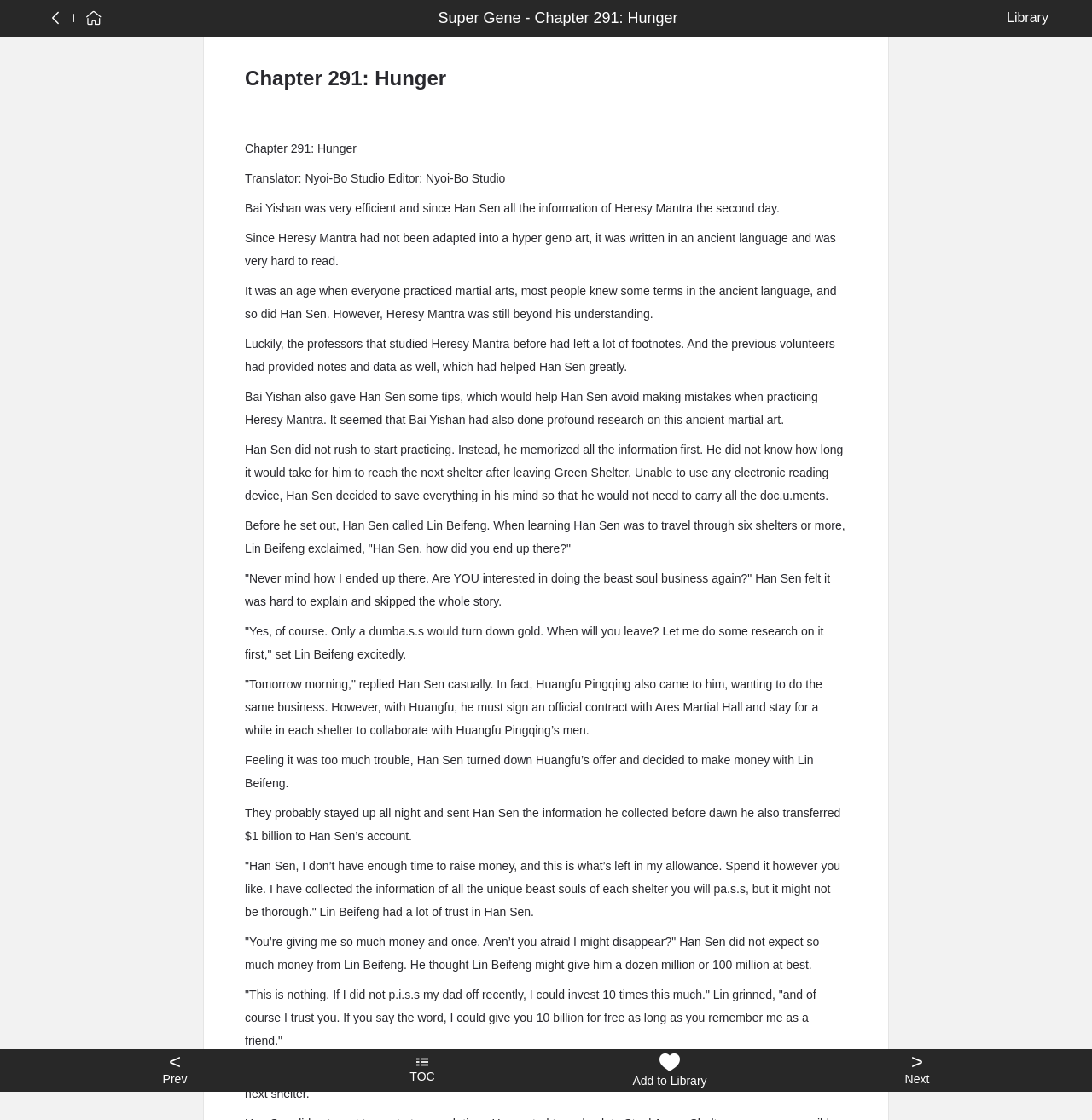Ascertain the bounding box coordinates for the UI element detailed here: "TOC". The coordinates should be provided as [left, top, right, bottom] with each value being a float between 0 and 1.

[0.273, 0.937, 0.5, 0.975]